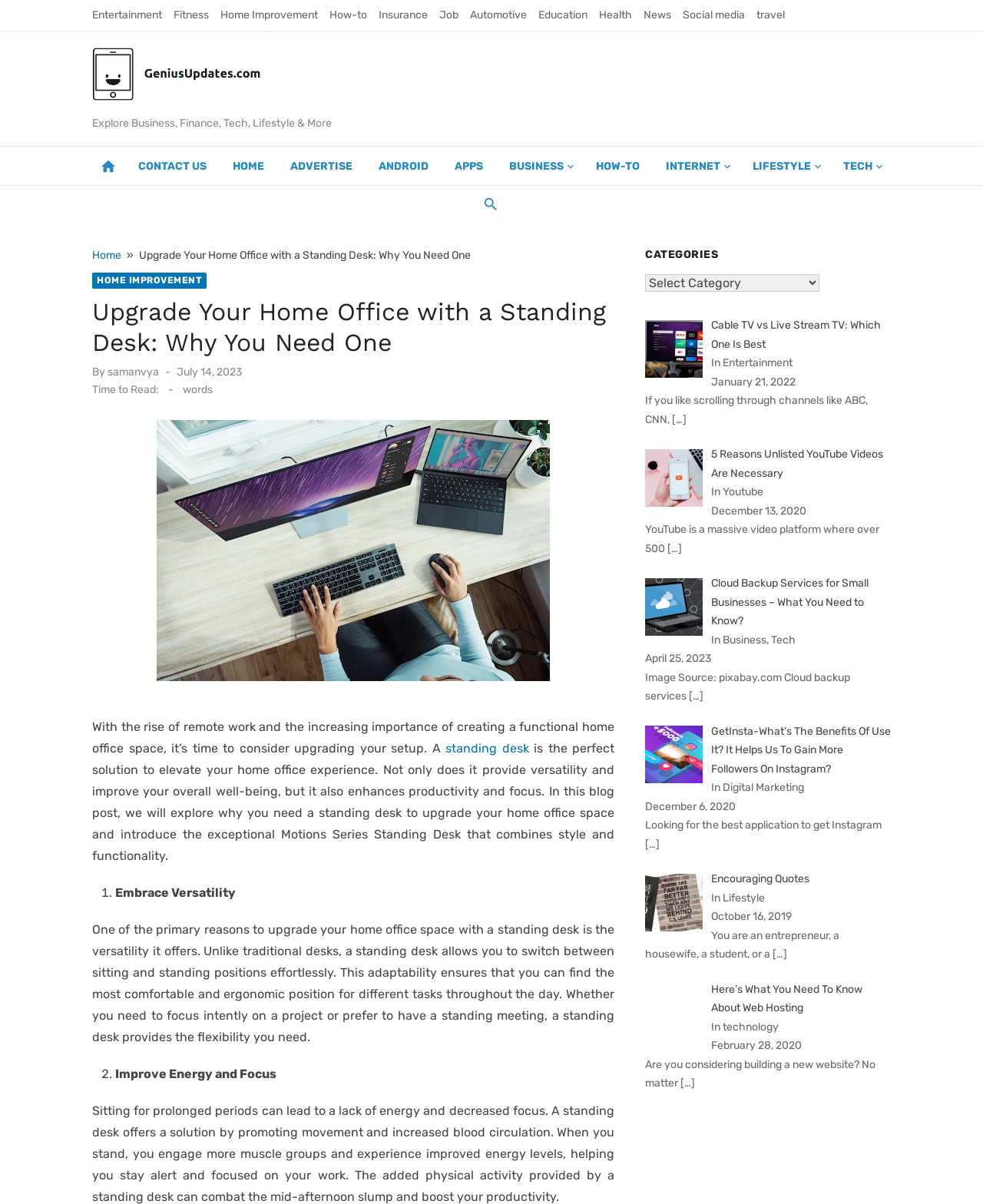Please identify the bounding box coordinates of the element on the webpage that should be clicked to follow this instruction: "Click on 'Home Improvement'". The bounding box coordinates should be given as four float numbers between 0 and 1, formatted as [left, top, right, bottom].

[0.224, 0.007, 0.323, 0.018]